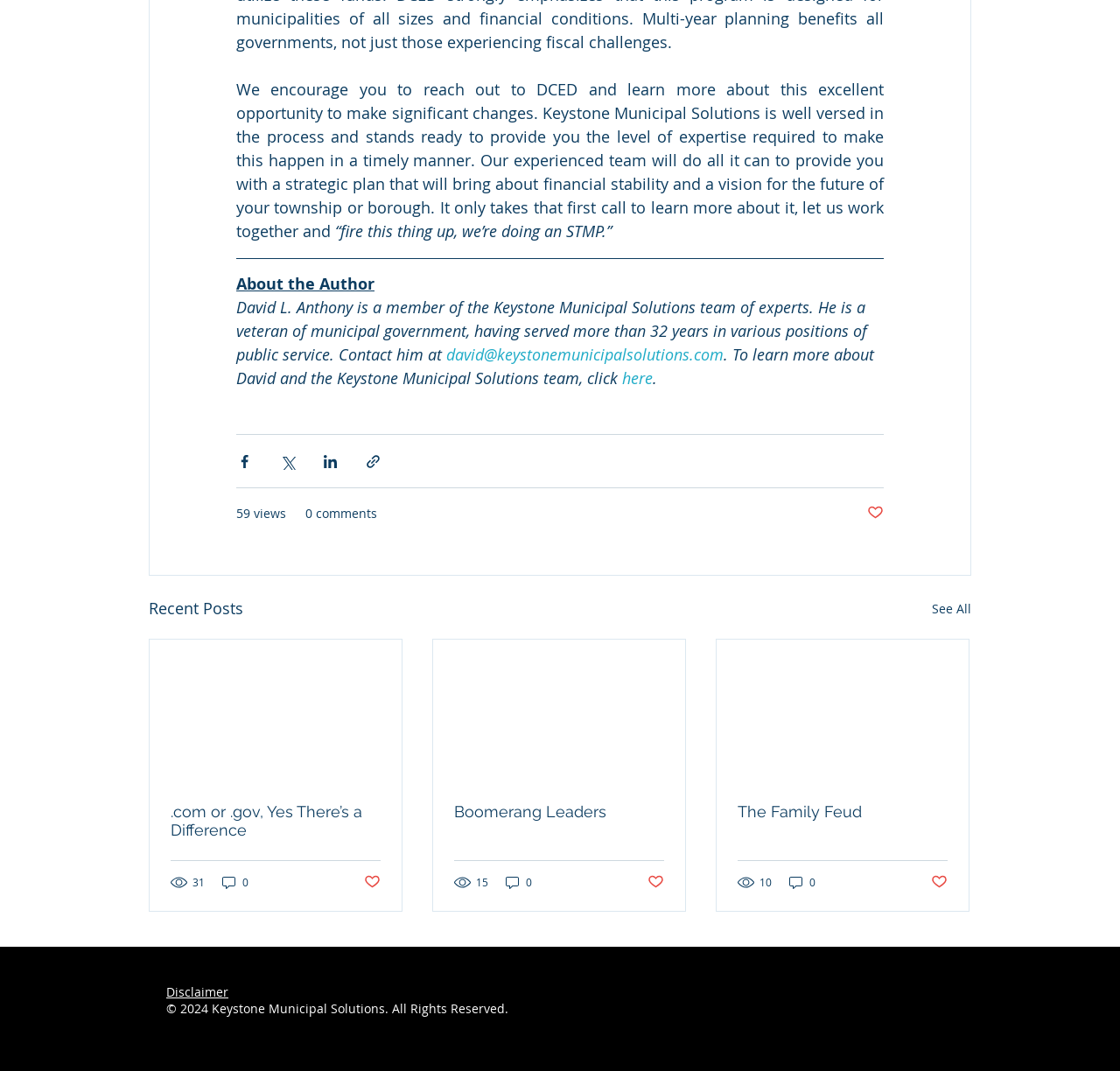Use a single word or phrase to answer this question: 
What is the name of the company mentioned in the article?

Keystone Municipal Solutions